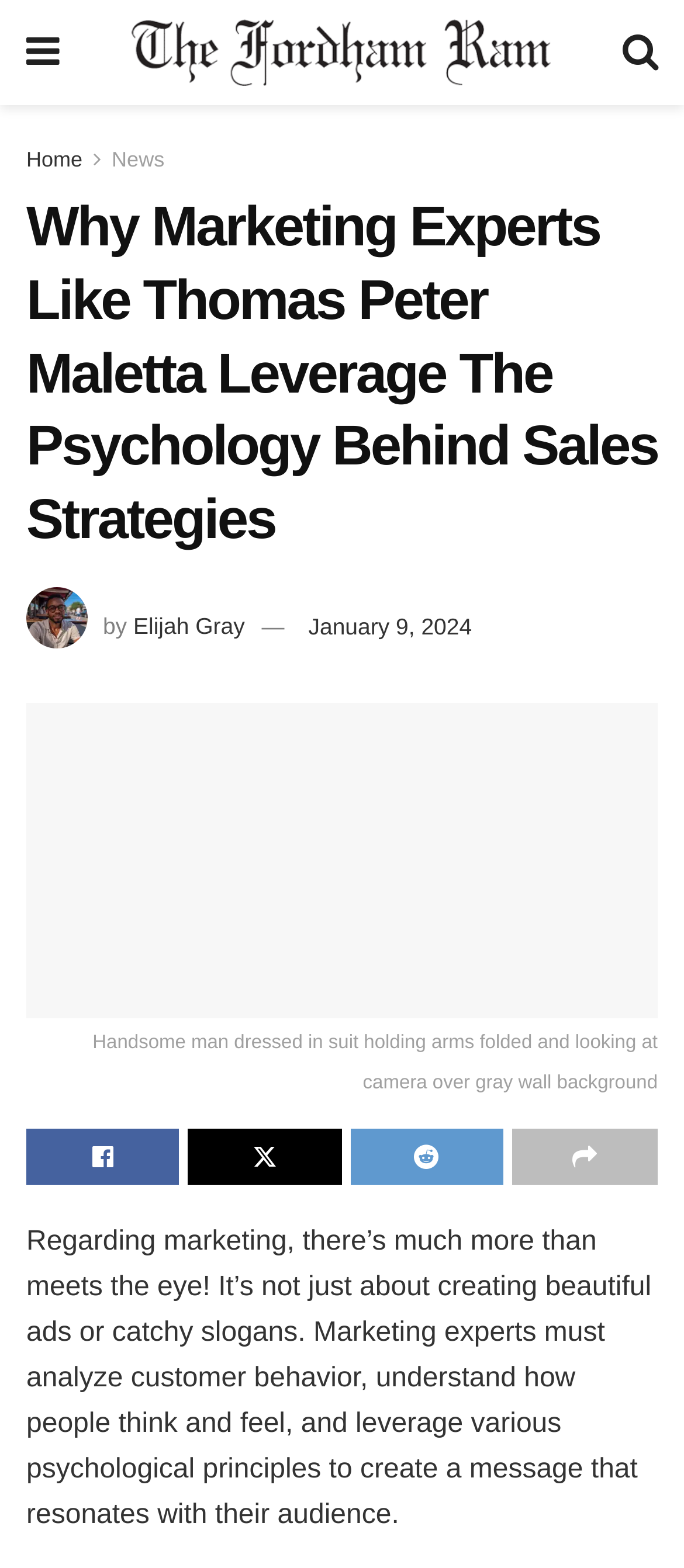Identify the bounding box coordinates necessary to click and complete the given instruction: "Go to the News page".

[0.163, 0.094, 0.24, 0.11]